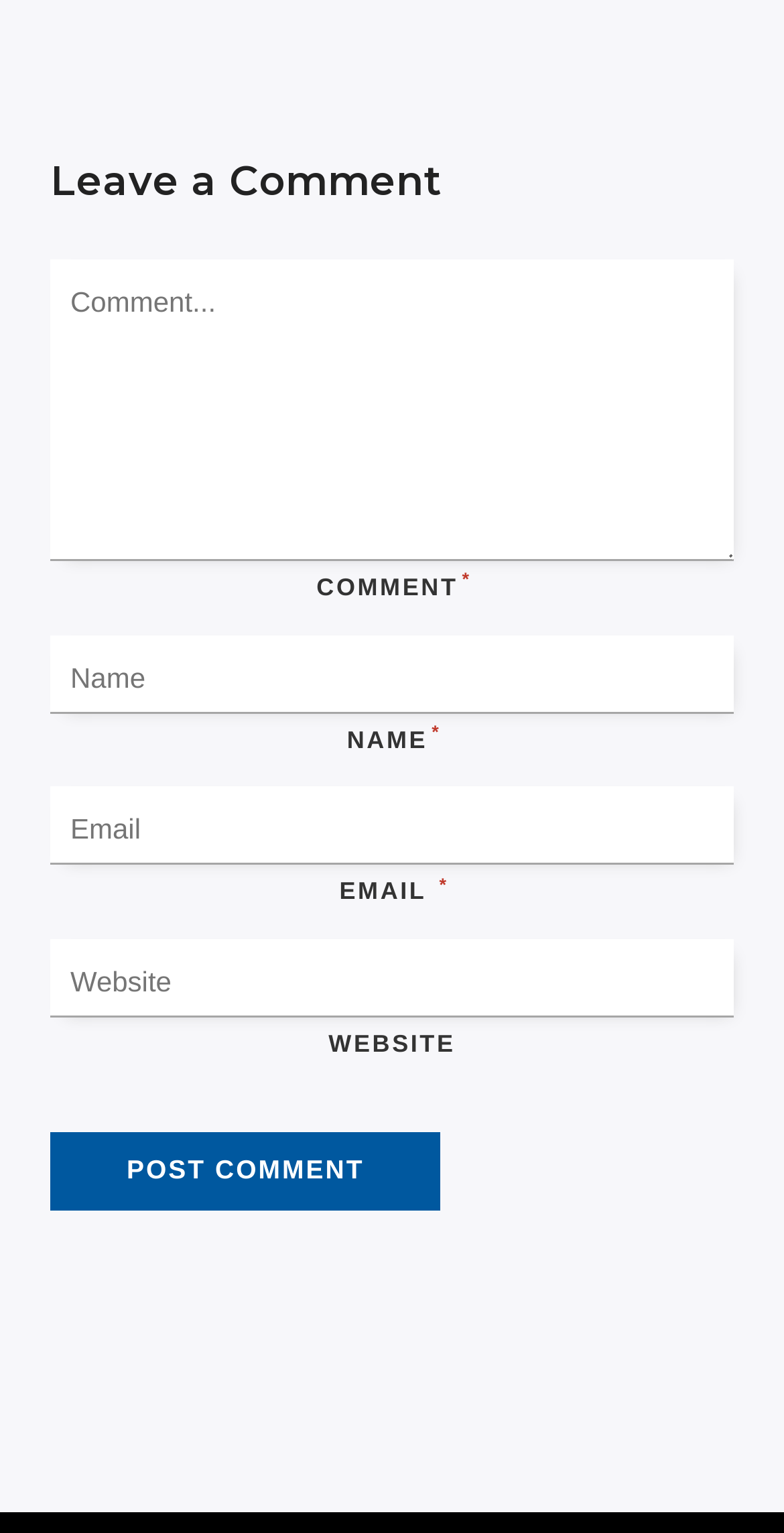Predict the bounding box coordinates of the UI element that matches this description: "parent_node: NAME* name="author" placeholder="Name"". The coordinates should be in the format [left, top, right, bottom] with each value between 0 and 1.

[0.064, 0.417, 0.936, 0.468]